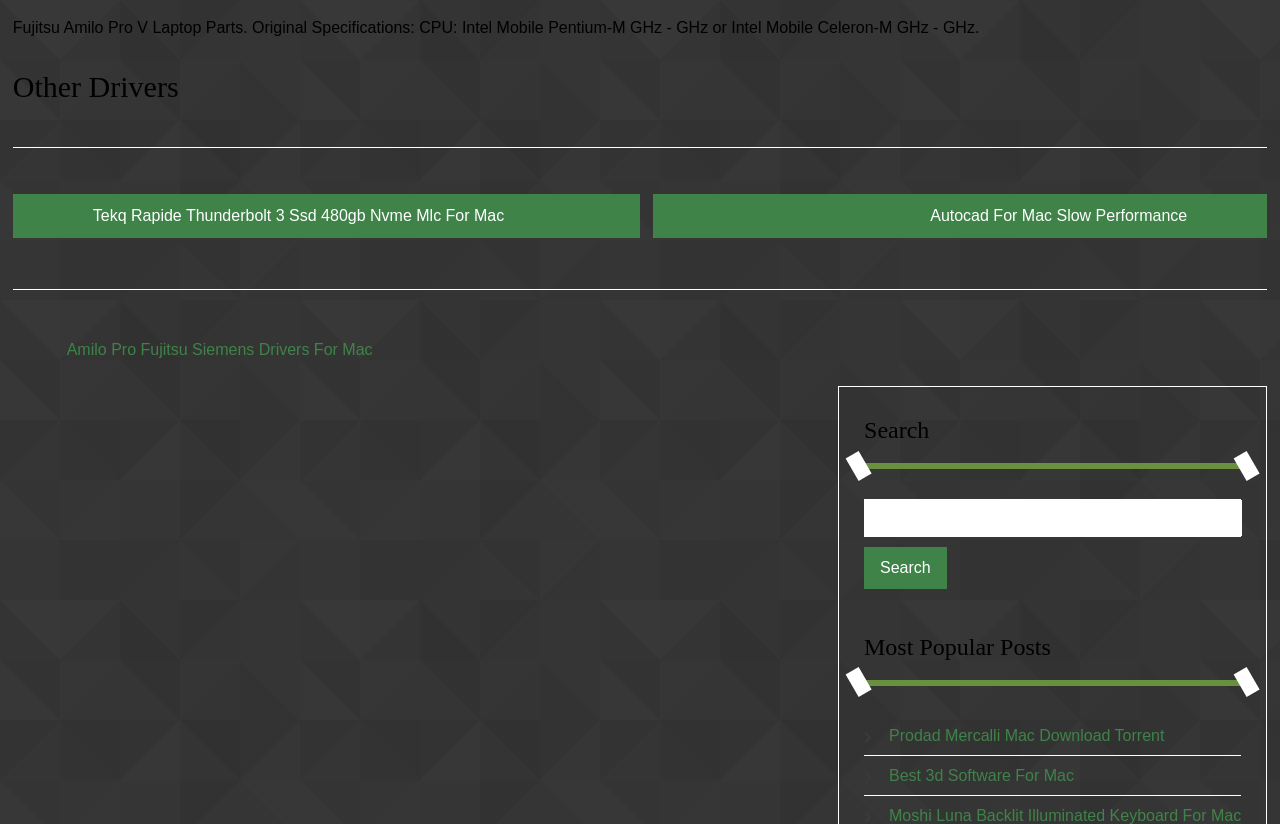What type of content is listed under 'Most Popular Posts'?
Provide a short answer using one word or a brief phrase based on the image.

Laptop-related links